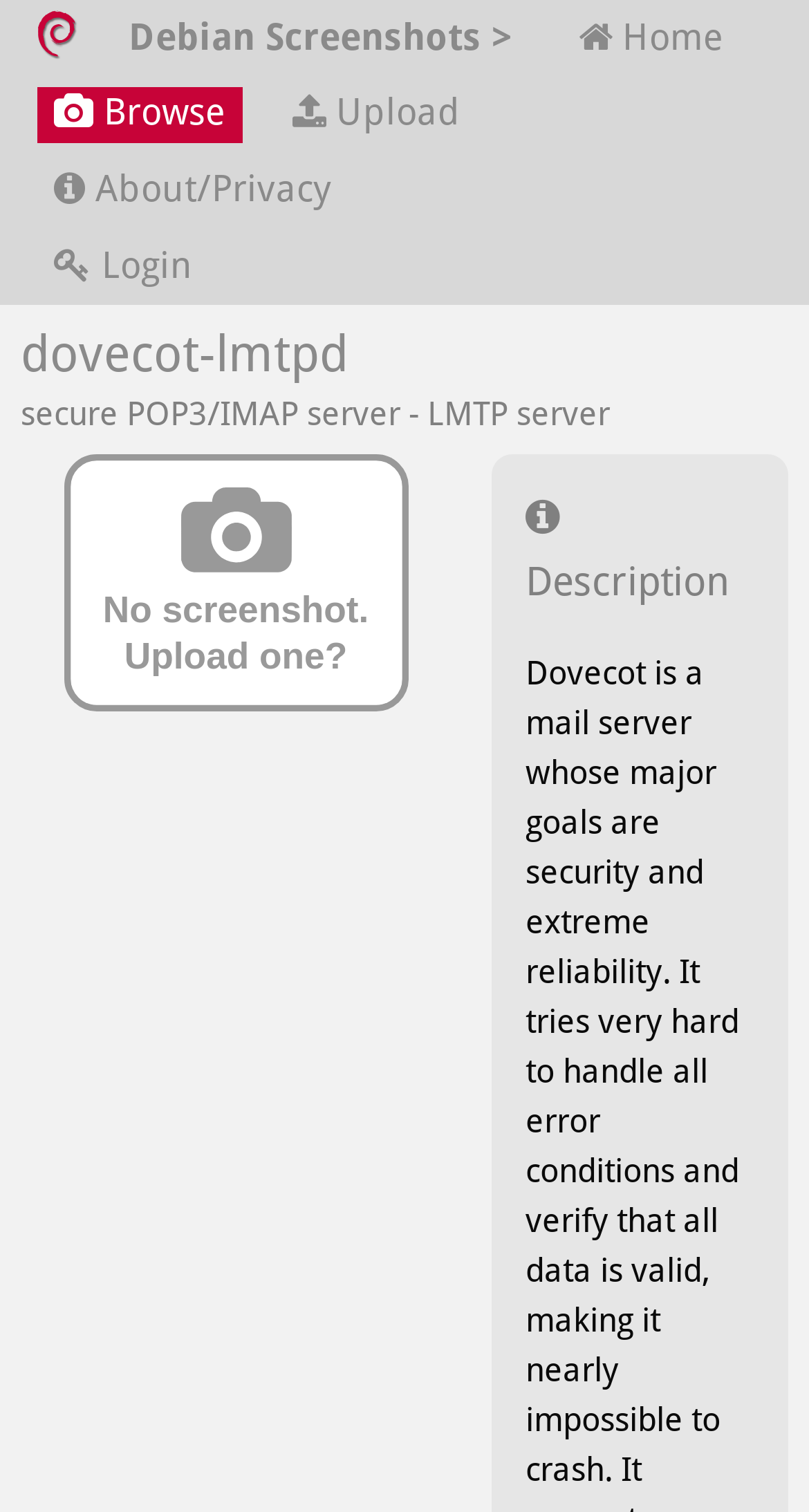Provide a brief response to the question using a single word or phrase: 
How many links are there in the top navigation bar?

5